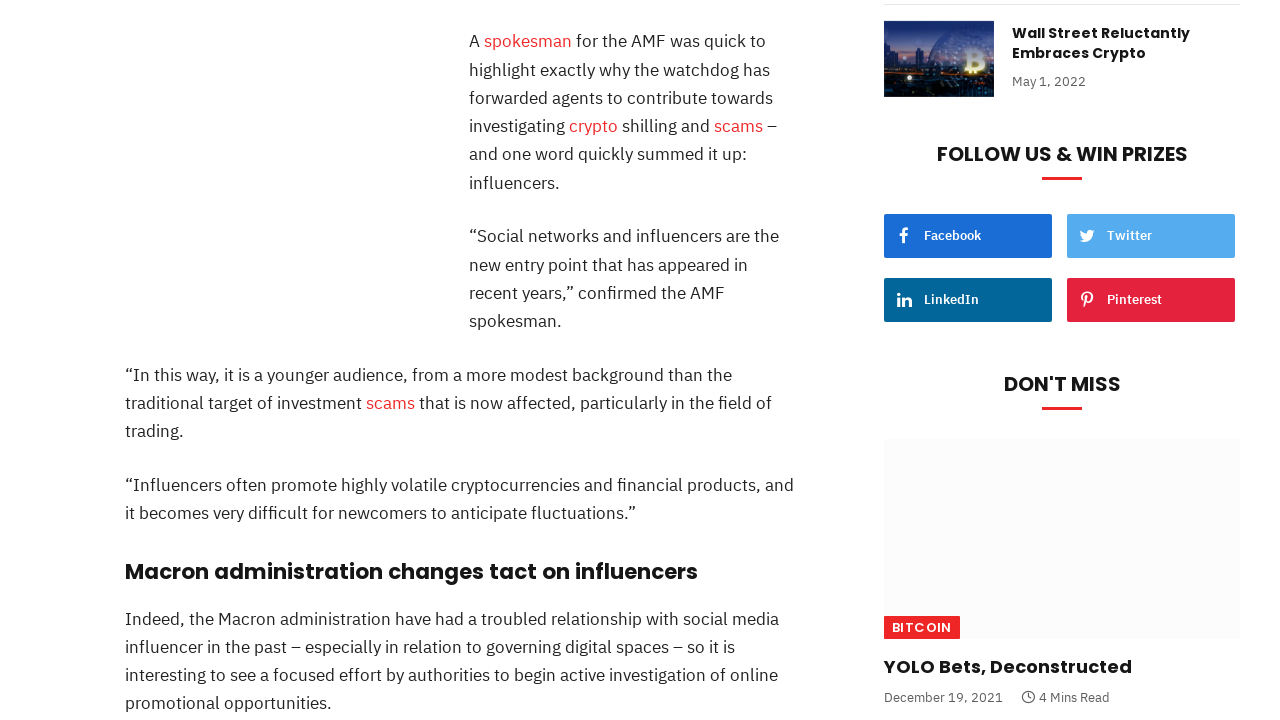Extract the bounding box coordinates of the UI element described by: "YOLO Bets, Deconstructed". The coordinates should include four float numbers ranging from 0 to 1, e.g., [left, top, right, bottom].

[0.691, 0.91, 0.969, 0.944]